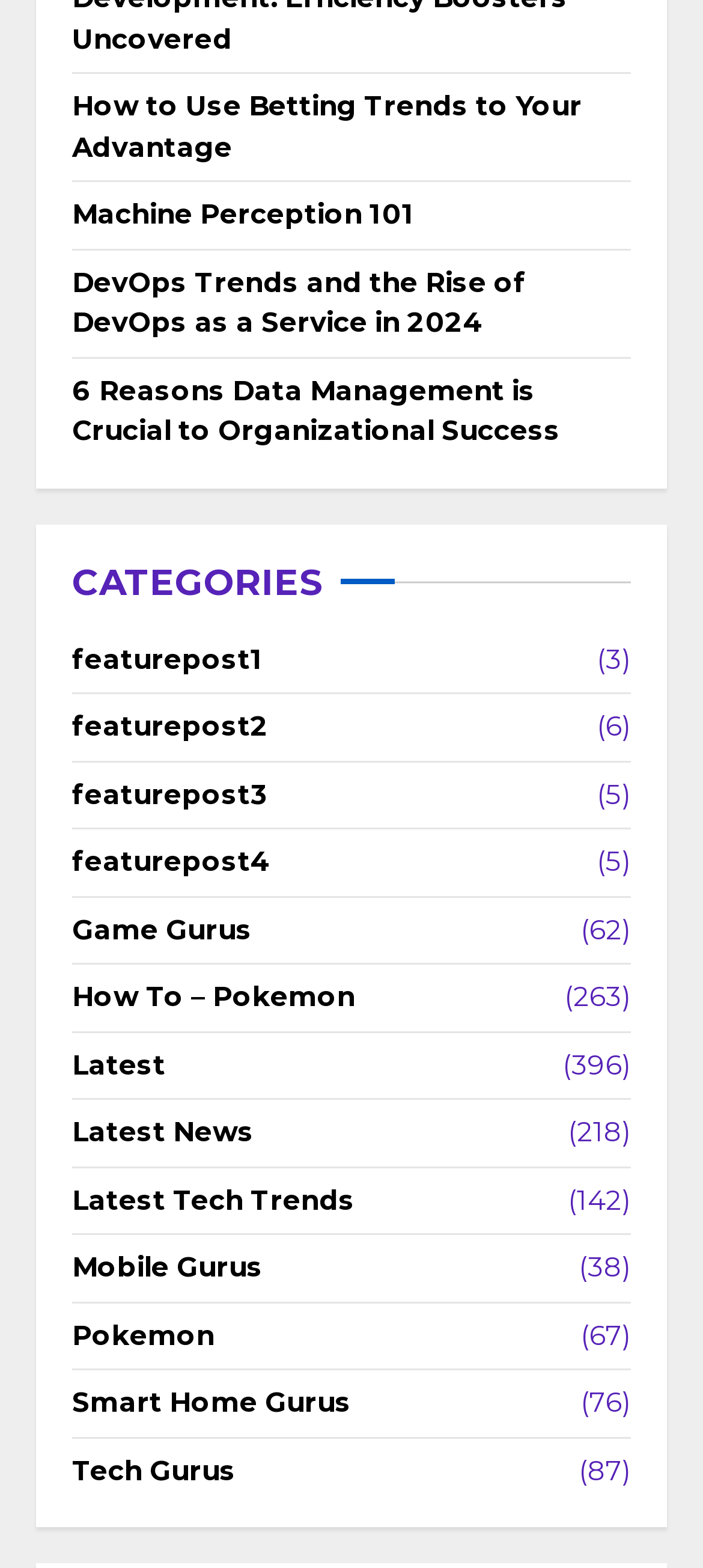Find and provide the bounding box coordinates for the UI element described here: "Tech Gurus". The coordinates should be given as four float numbers between 0 and 1: [left, top, right, bottom].

[0.103, 0.925, 0.336, 0.951]